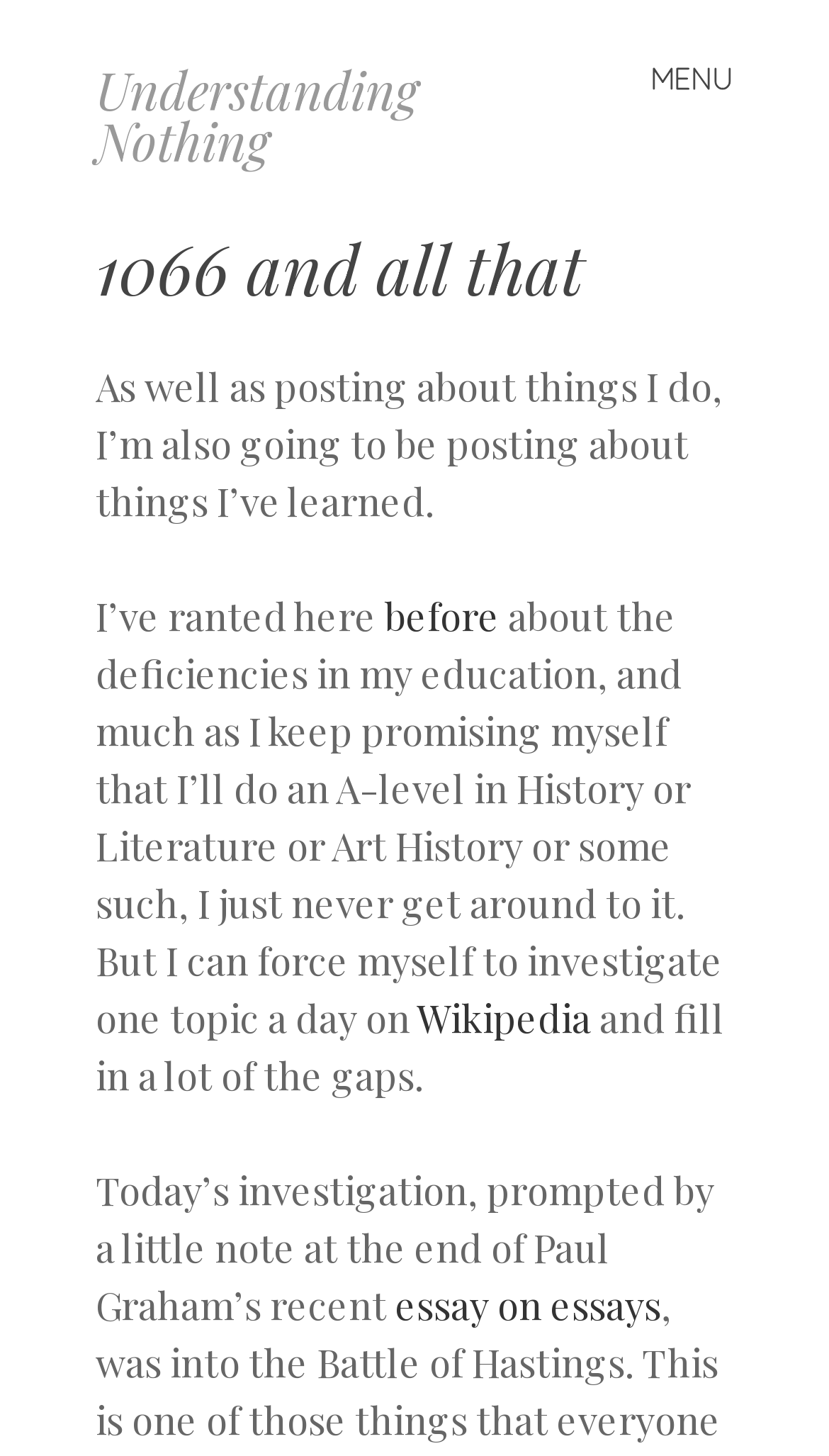Identify the bounding box coordinates of the HTML element based on this description: "essay on essays".

[0.477, 0.879, 0.797, 0.914]